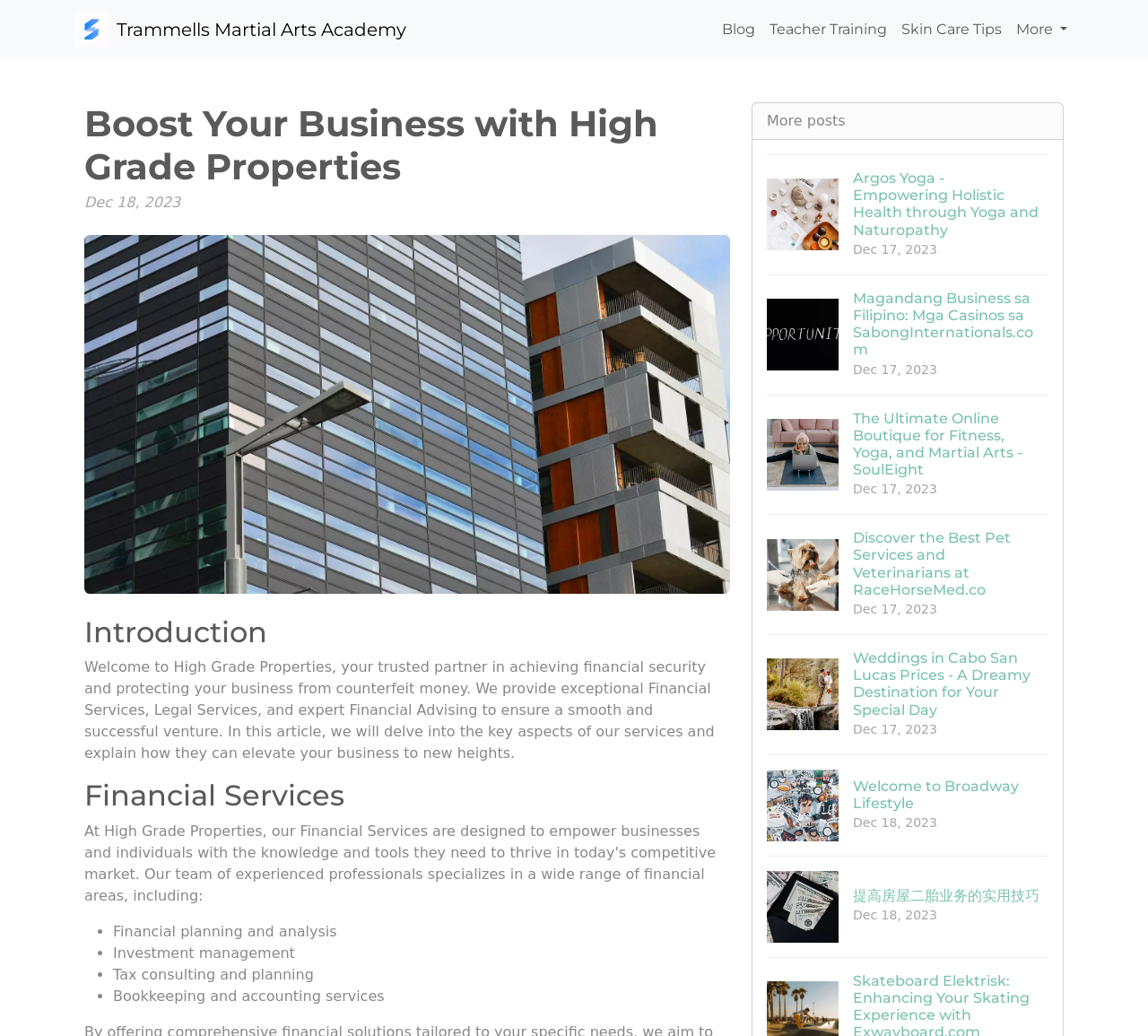Respond to the question below with a concise word or phrase:
What is the date of the article 'Boost Your Business with High Grade Properties'?

Dec 18, 2023